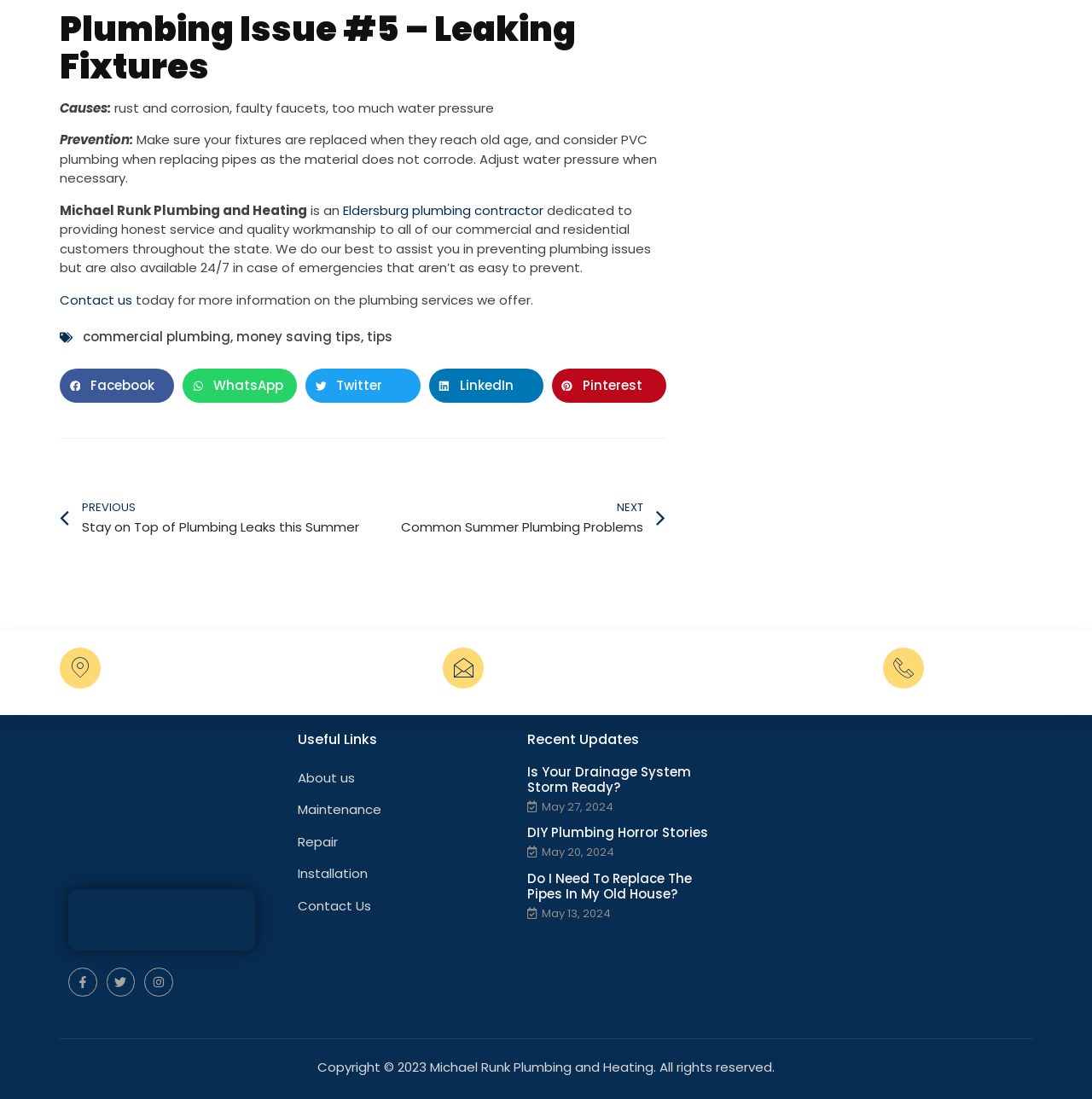Provide the bounding box coordinates of the area you need to click to execute the following instruction: "Share on Facebook".

[0.055, 0.335, 0.16, 0.367]